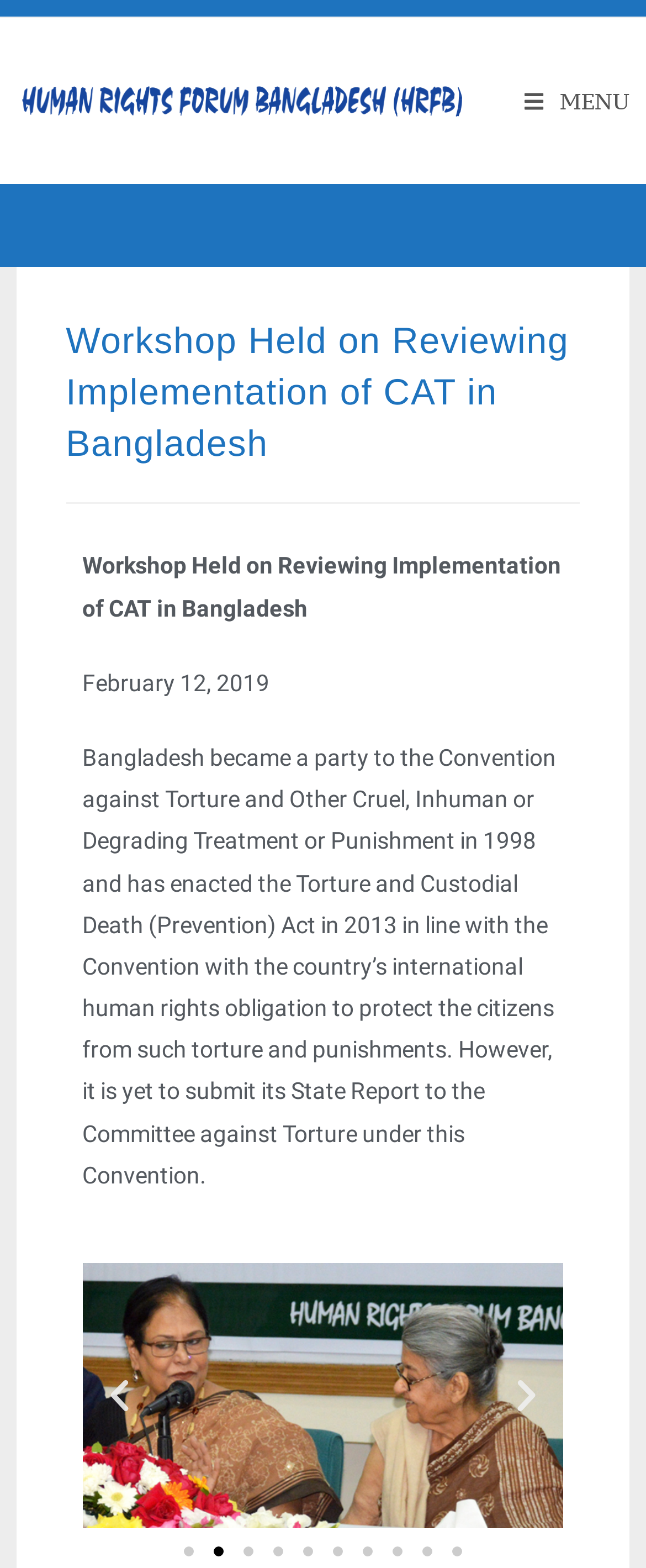Find the bounding box coordinates of the element's region that should be clicked in order to follow the given instruction: "Open the mobile menu". The coordinates should consist of four float numbers between 0 and 1, i.e., [left, top, right, bottom].

[0.812, 0.012, 0.975, 0.117]